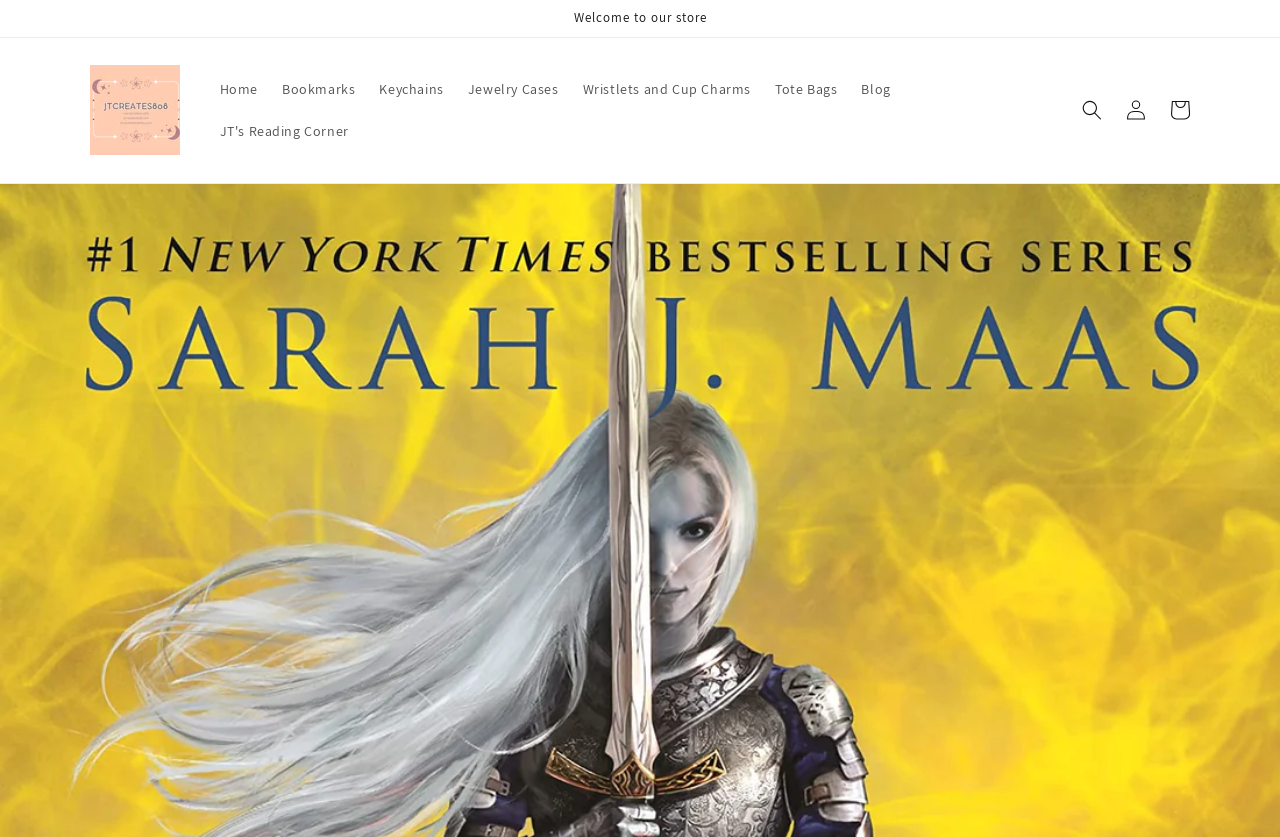Identify the bounding box of the HTML element described as: "JT's Reading Corner".

[0.162, 0.132, 0.282, 0.182]